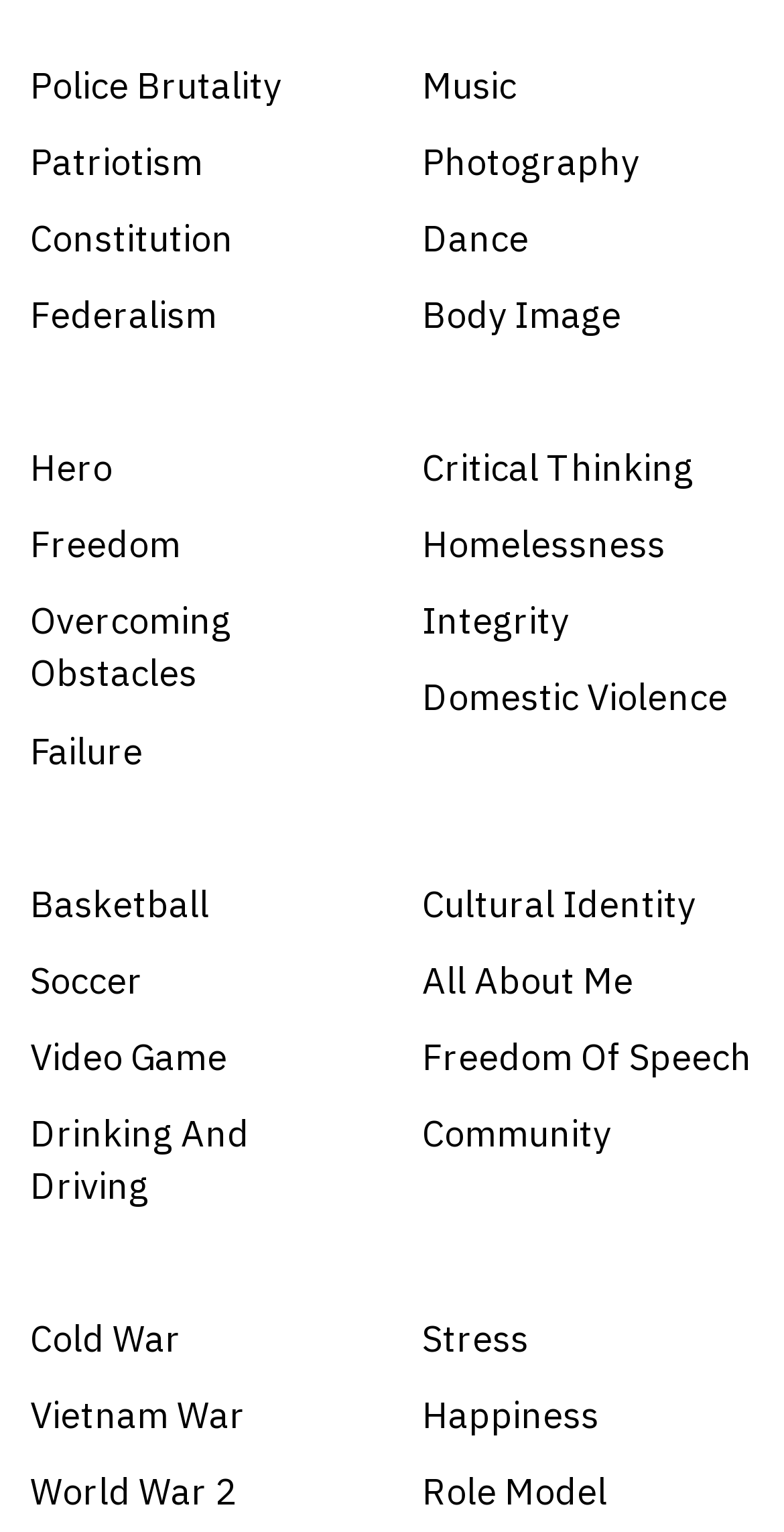Please identify the bounding box coordinates of where to click in order to follow the instruction: "Learn about Freedom Of Speech".

[0.538, 0.673, 0.962, 0.707]